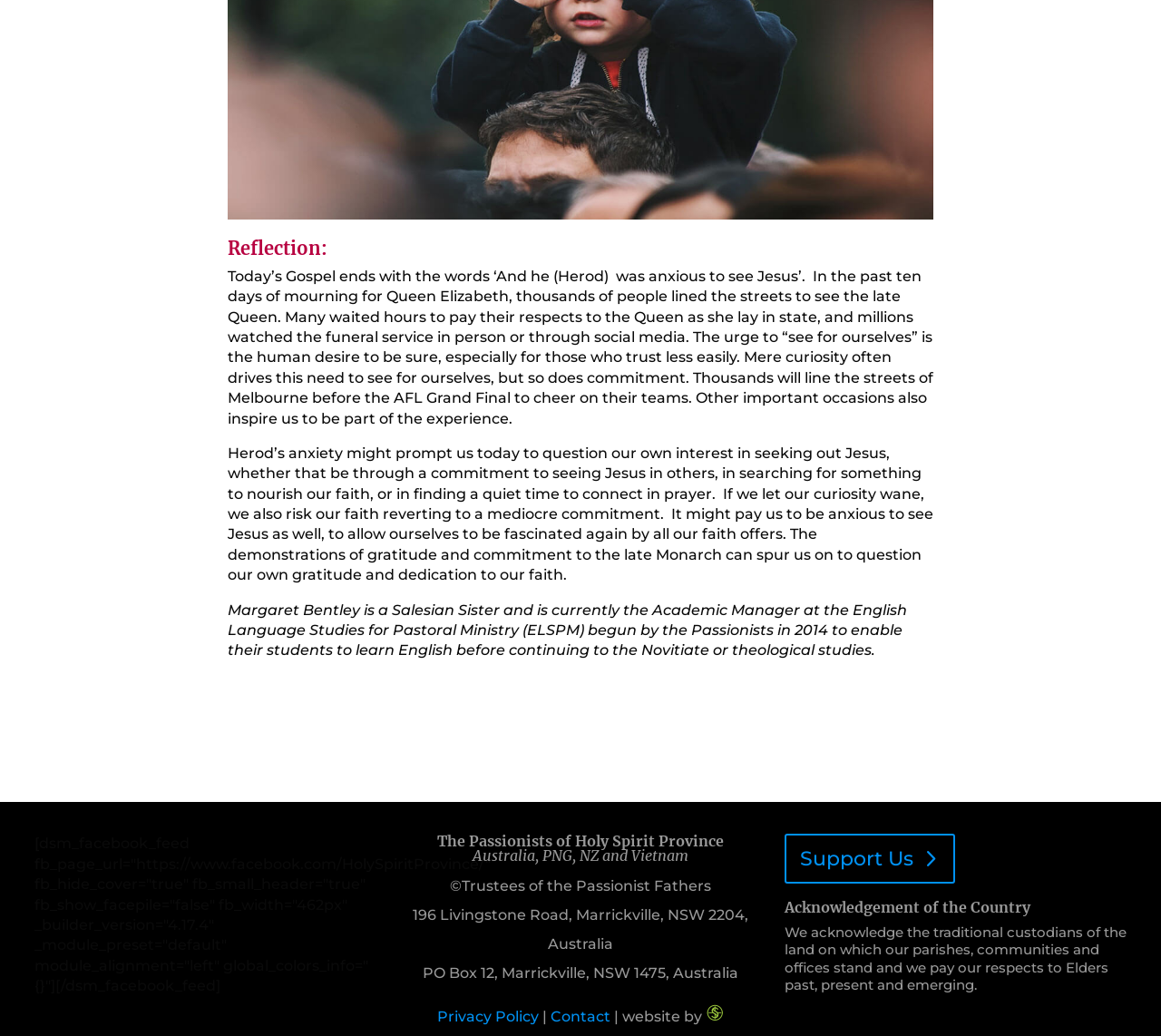Find the bounding box coordinates for the UI element whose description is: "Support Us". The coordinates should be four float numbers between 0 and 1, in the format [left, top, right, bottom].

[0.675, 0.805, 0.823, 0.853]